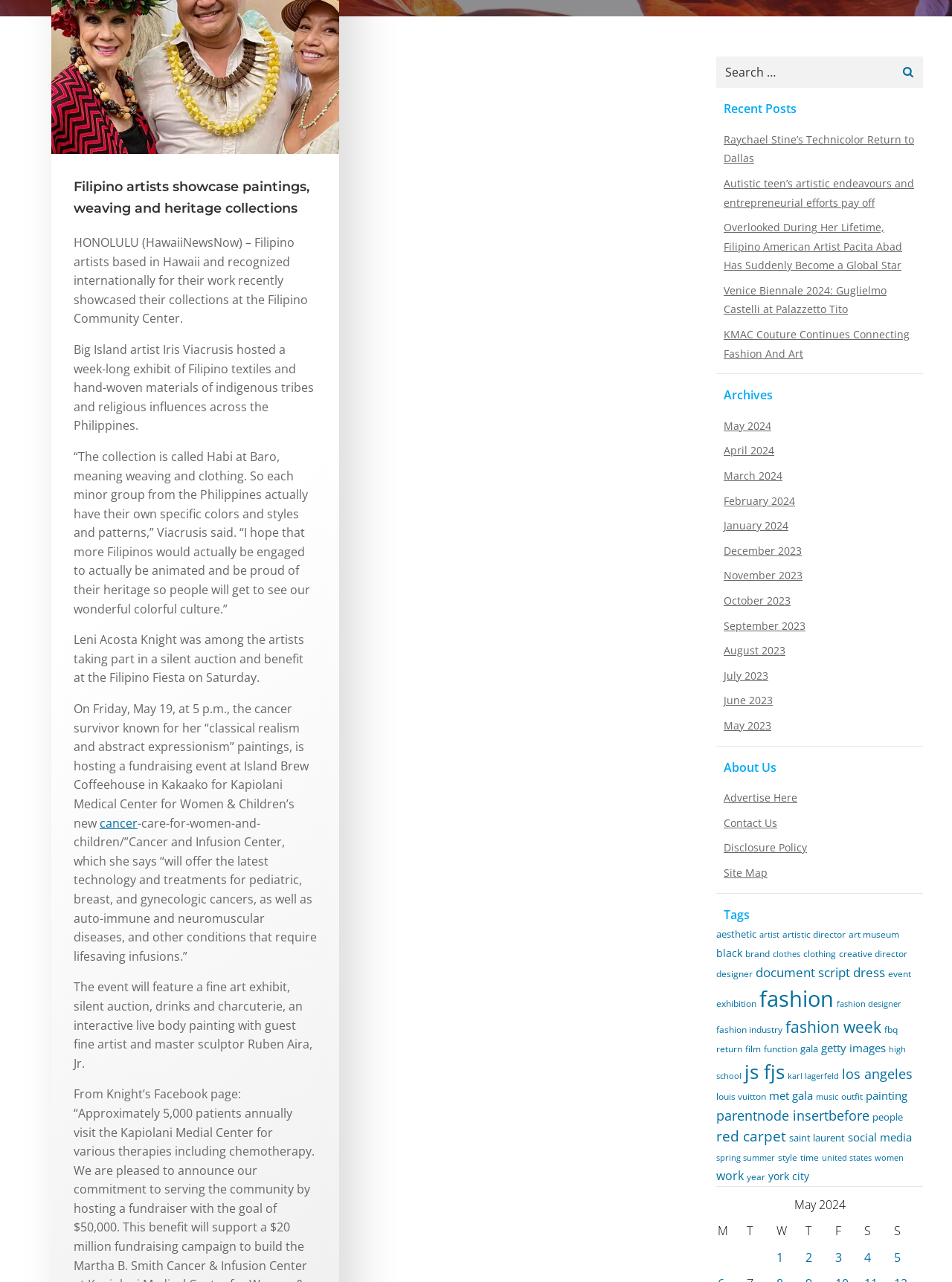For the element described, predict the bounding box coordinates as (top-left x, top-left y, bottom-right x, bottom-right y). All values should be between 0 and 1. Element description: fashion designer

[0.879, 0.779, 0.947, 0.787]